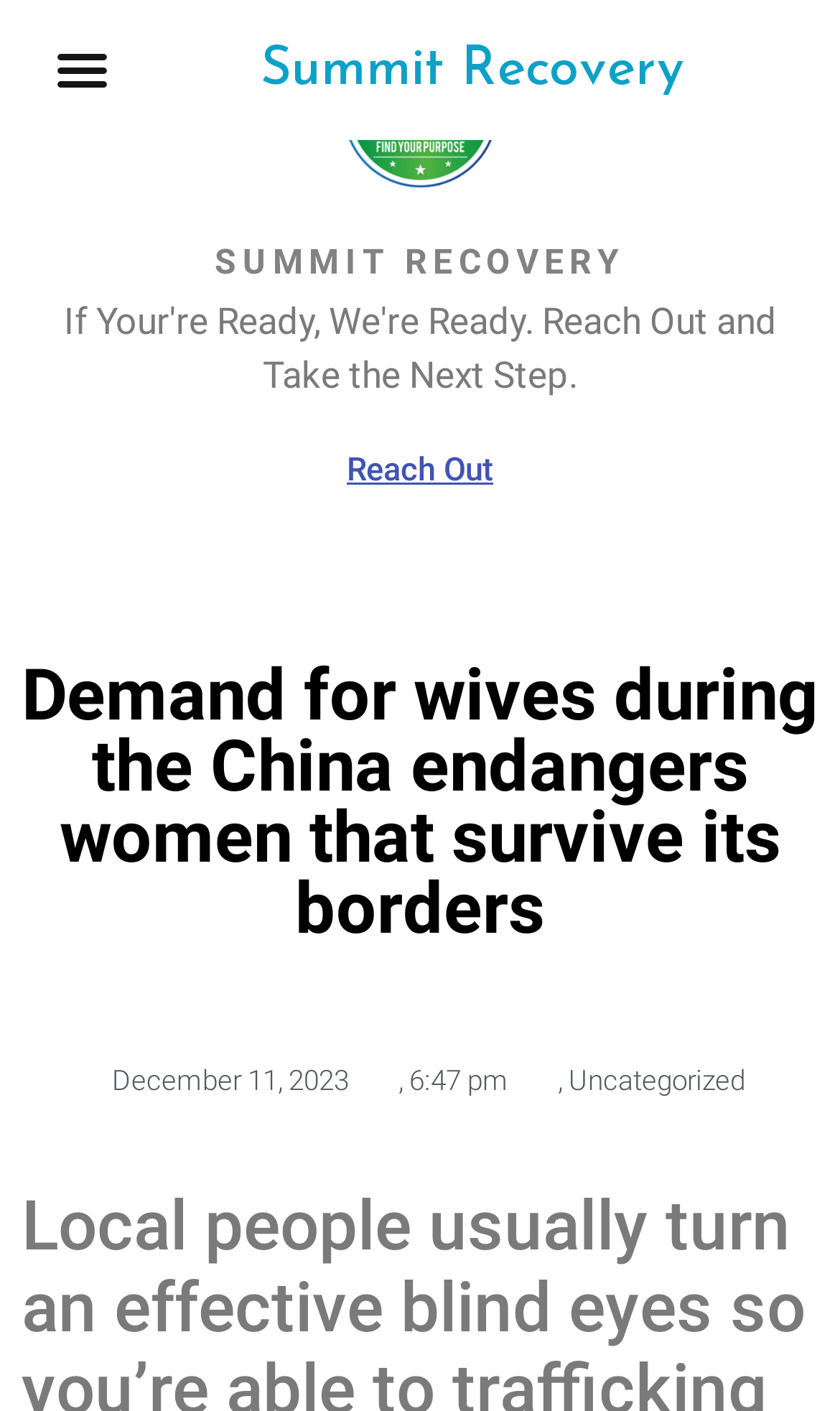Determine the bounding box coordinates for the UI element with the following description: "Menu". The coordinates should be four float numbers between 0 and 1, represented as [left, top, right, bottom].

[0.05, 0.021, 0.146, 0.078]